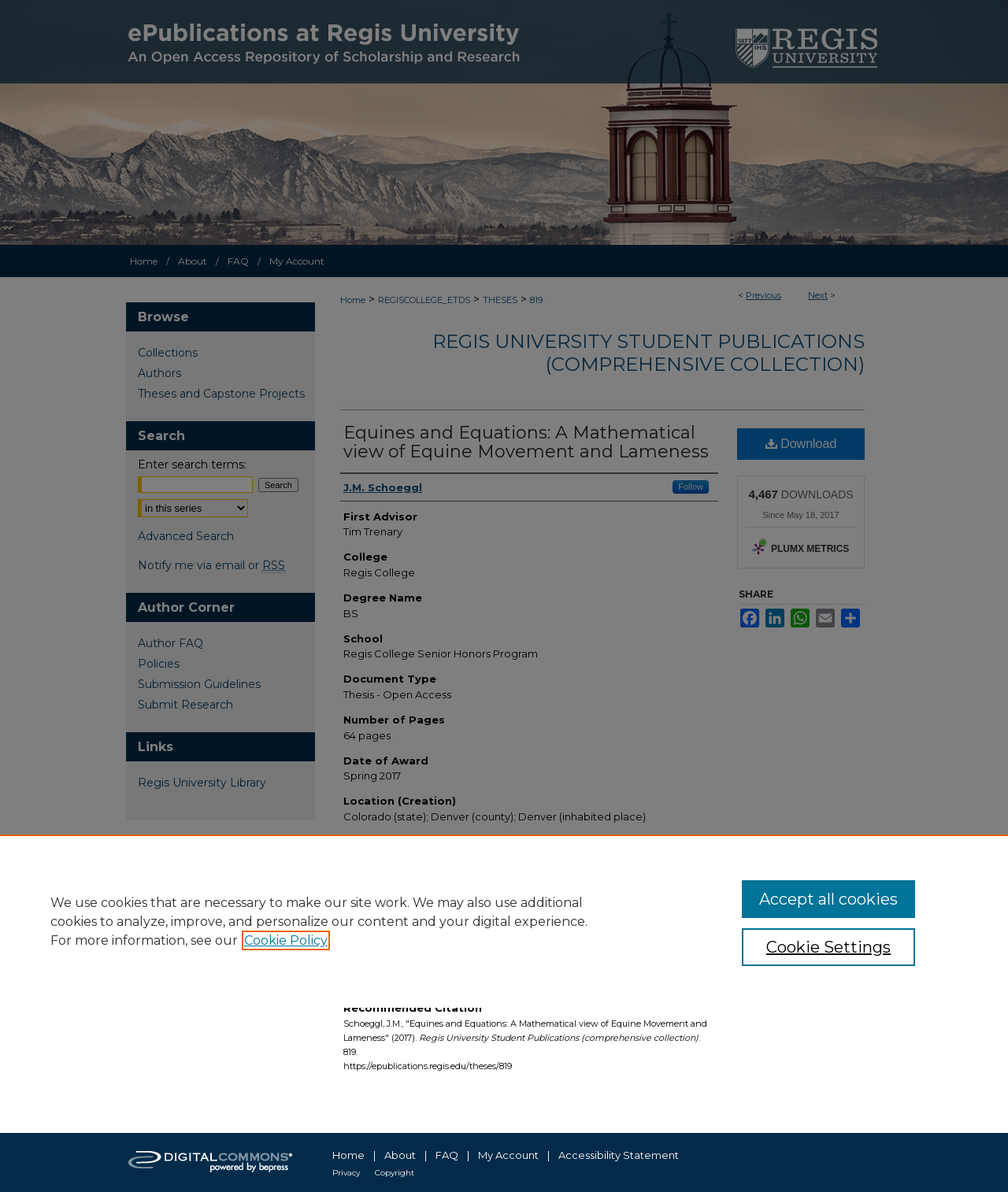Pinpoint the bounding box coordinates of the area that should be clicked to complete the following instruction: "Click on the 'PLUMX METRICS' link". The coordinates must be given as four float numbers between 0 and 1, i.e., [left, top, right, bottom].

[0.74, 0.448, 0.848, 0.475]